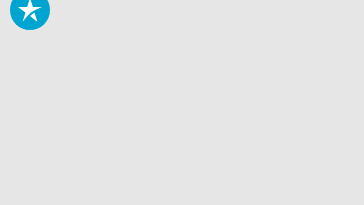What is the purpose of the homemade headstone cleaner?
Please use the visual content to give a single word or phrase answer.

Preserving headstone appearance